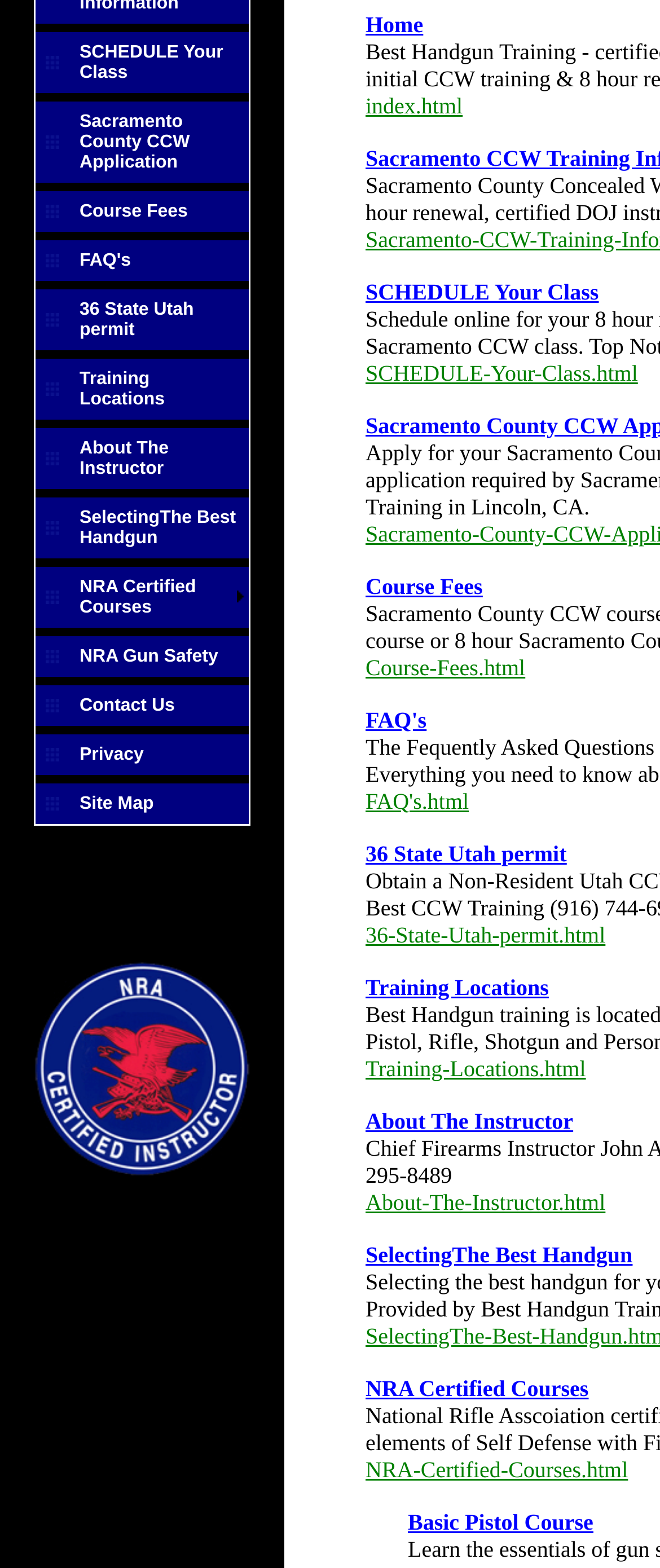Determine the bounding box coordinates of the UI element described below. Use the format (top-left x, top-left y, bottom-right x, bottom-right y) with floating point numbers between 0 and 1: Course Fees

[0.121, 0.128, 0.362, 0.141]